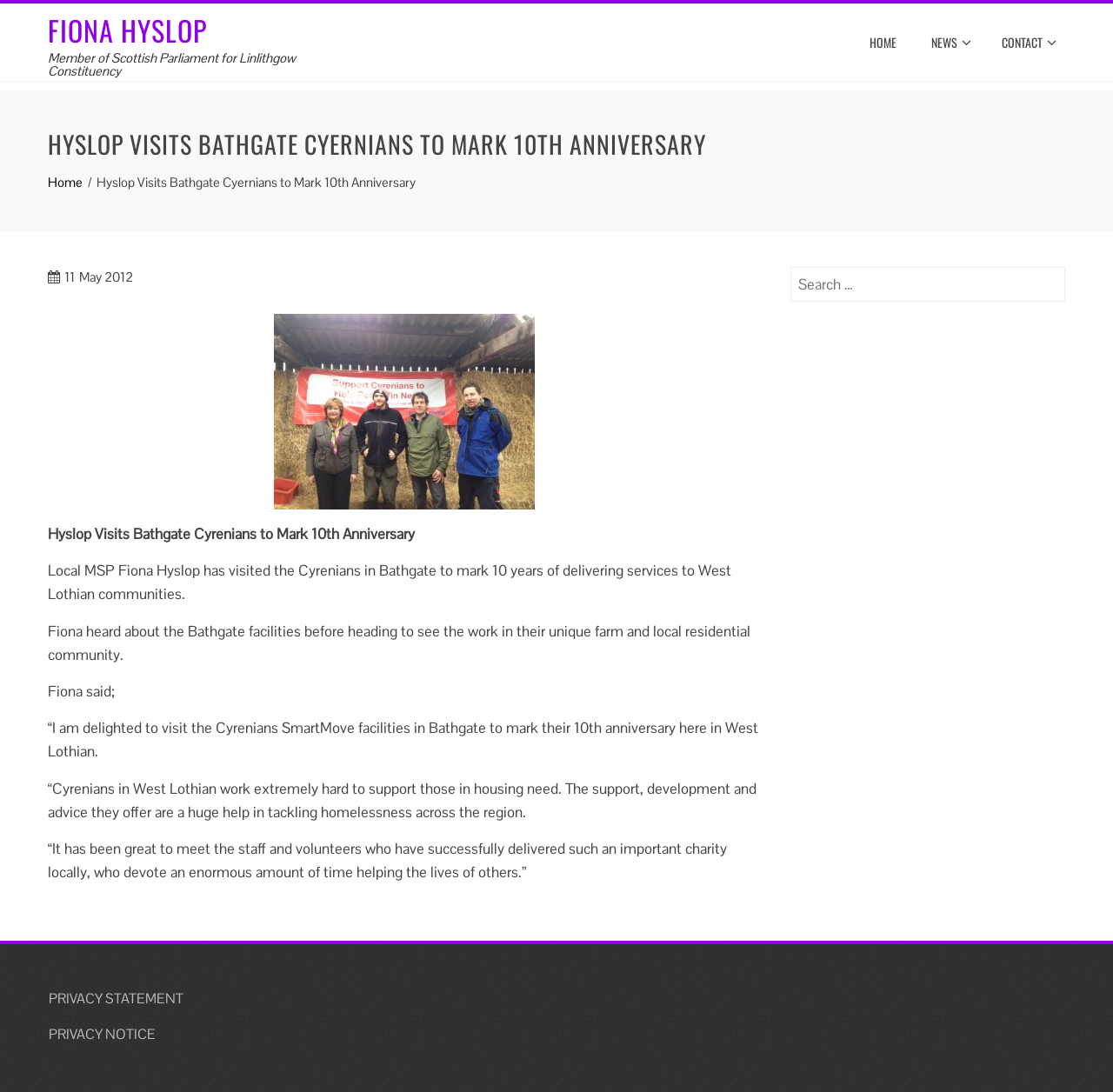What is the date of the visit mentioned in the article?
Refer to the image and provide a thorough answer to the question.

I found the answer by looking at the article section of the webpage, where it mentions '11 May 2012' as the date of the visit.